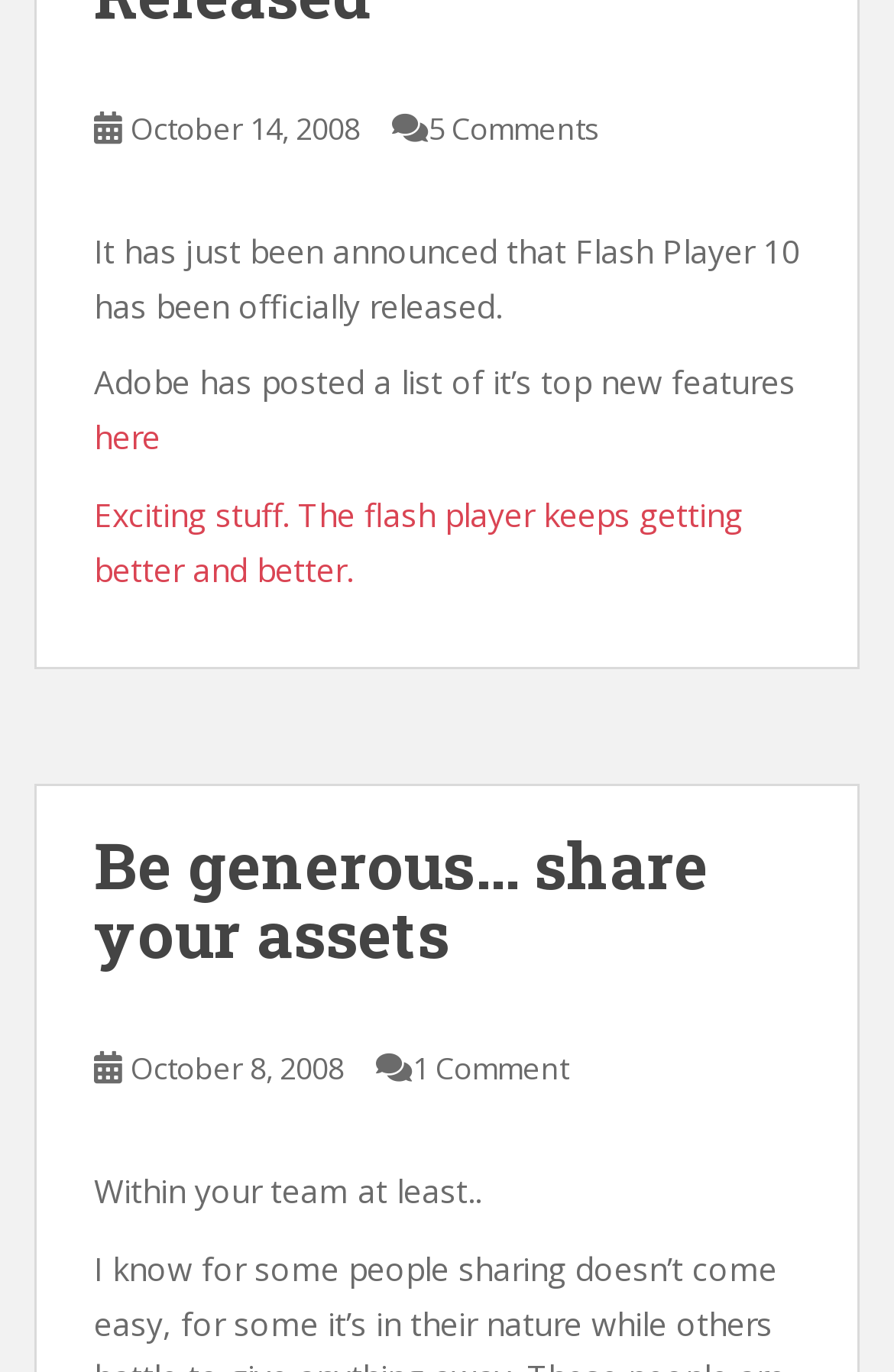How many articles are there on this webpage?
Use the information from the image to give a detailed answer to the question.

I counted the number of articles on this webpage by looking at the structure of the webpage and noticing that there are two separate sections with article titles and content.